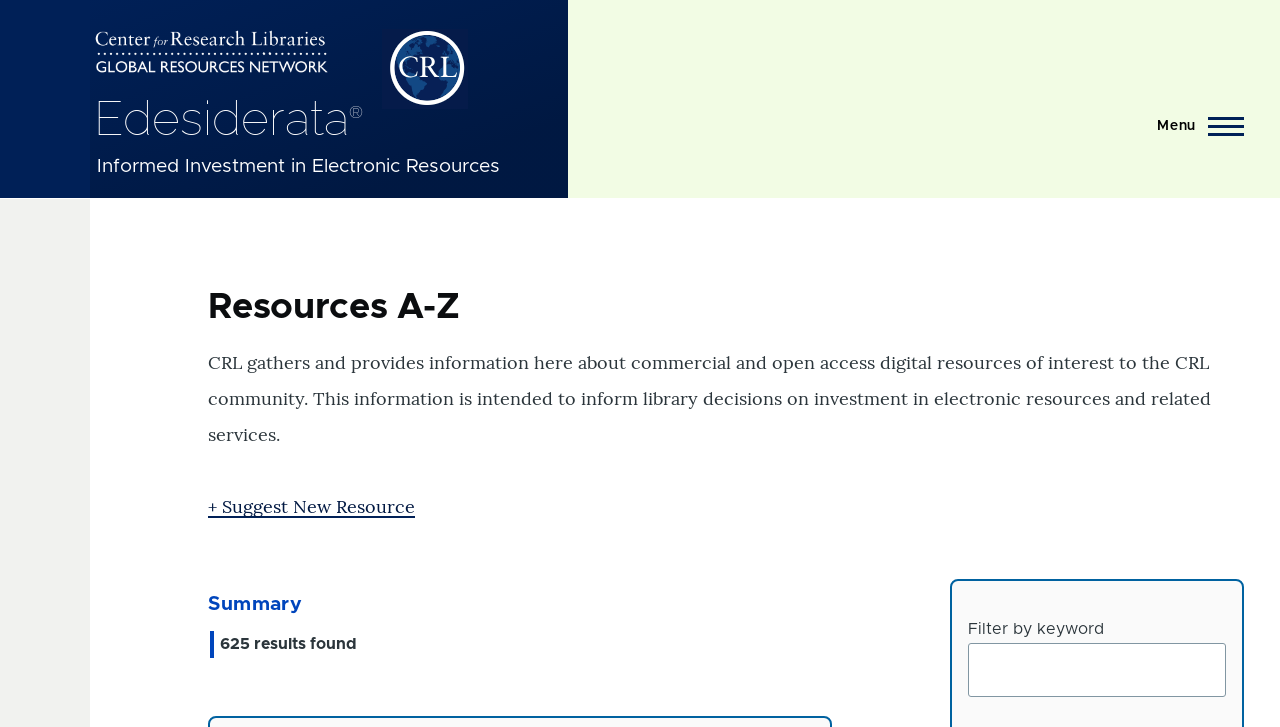Refer to the image and answer the question with as much detail as possible: What is the purpose of this webpage?

Based on the webpage content, it appears that the purpose of this webpage is to provide information about various resources, allowing users to filter and search for specific resources, and even suggest new resources.